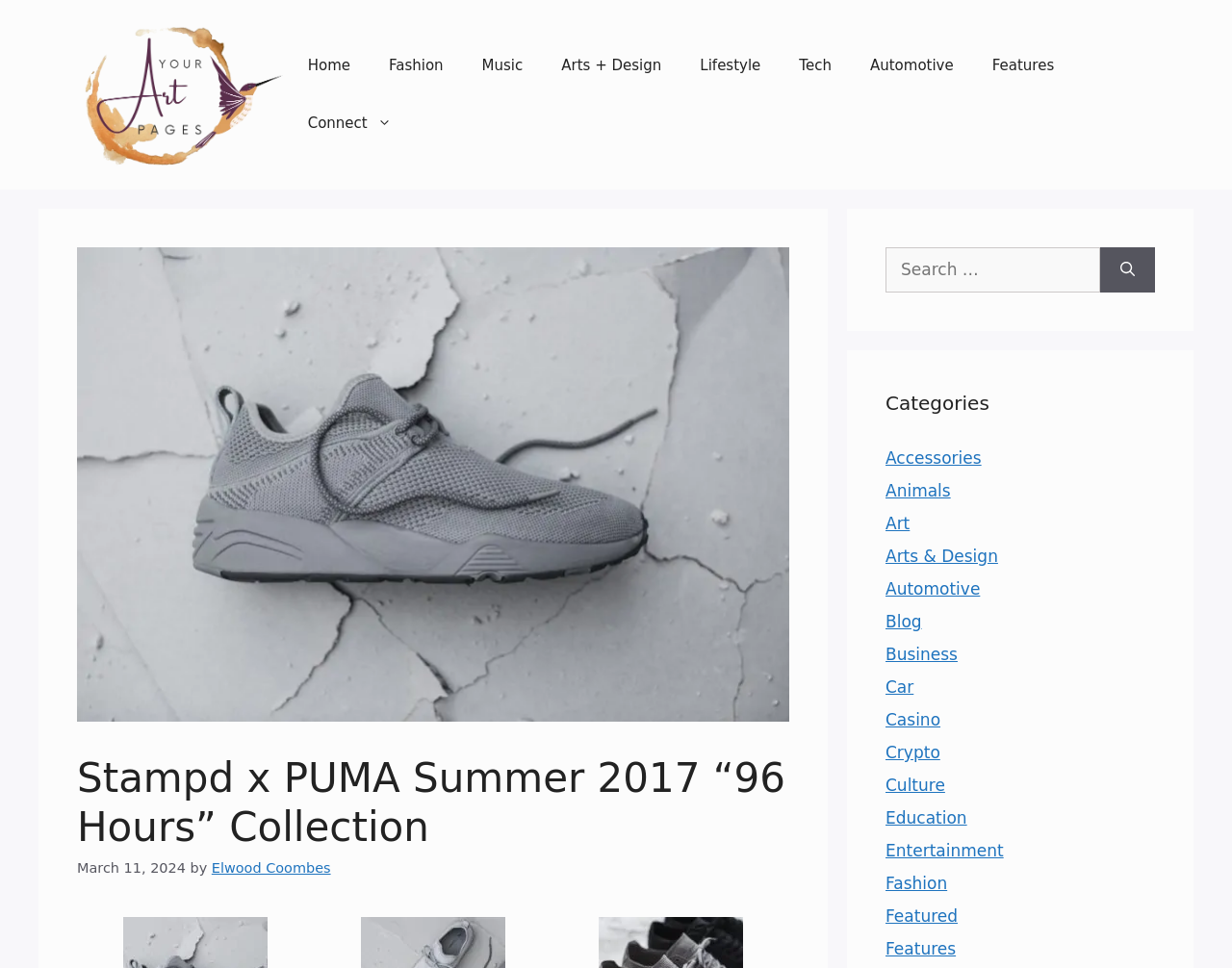Could you determine the bounding box coordinates of the clickable element to complete the instruction: "Read the article by Elwood Coombes"? Provide the coordinates as four float numbers between 0 and 1, i.e., [left, top, right, bottom].

[0.172, 0.889, 0.268, 0.905]